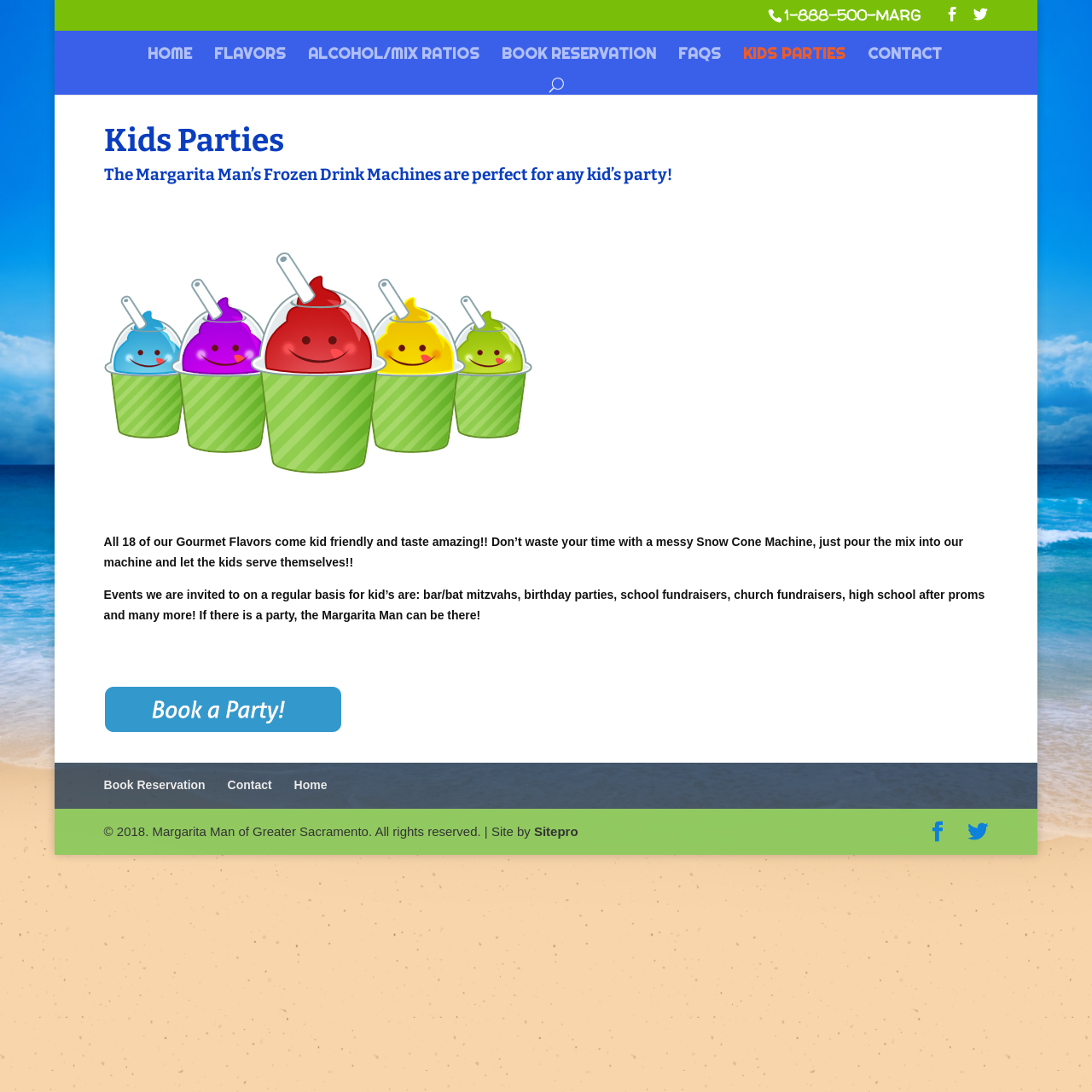How many flavors of frozen drinks are available? Using the information from the screenshot, answer with a single word or phrase.

18